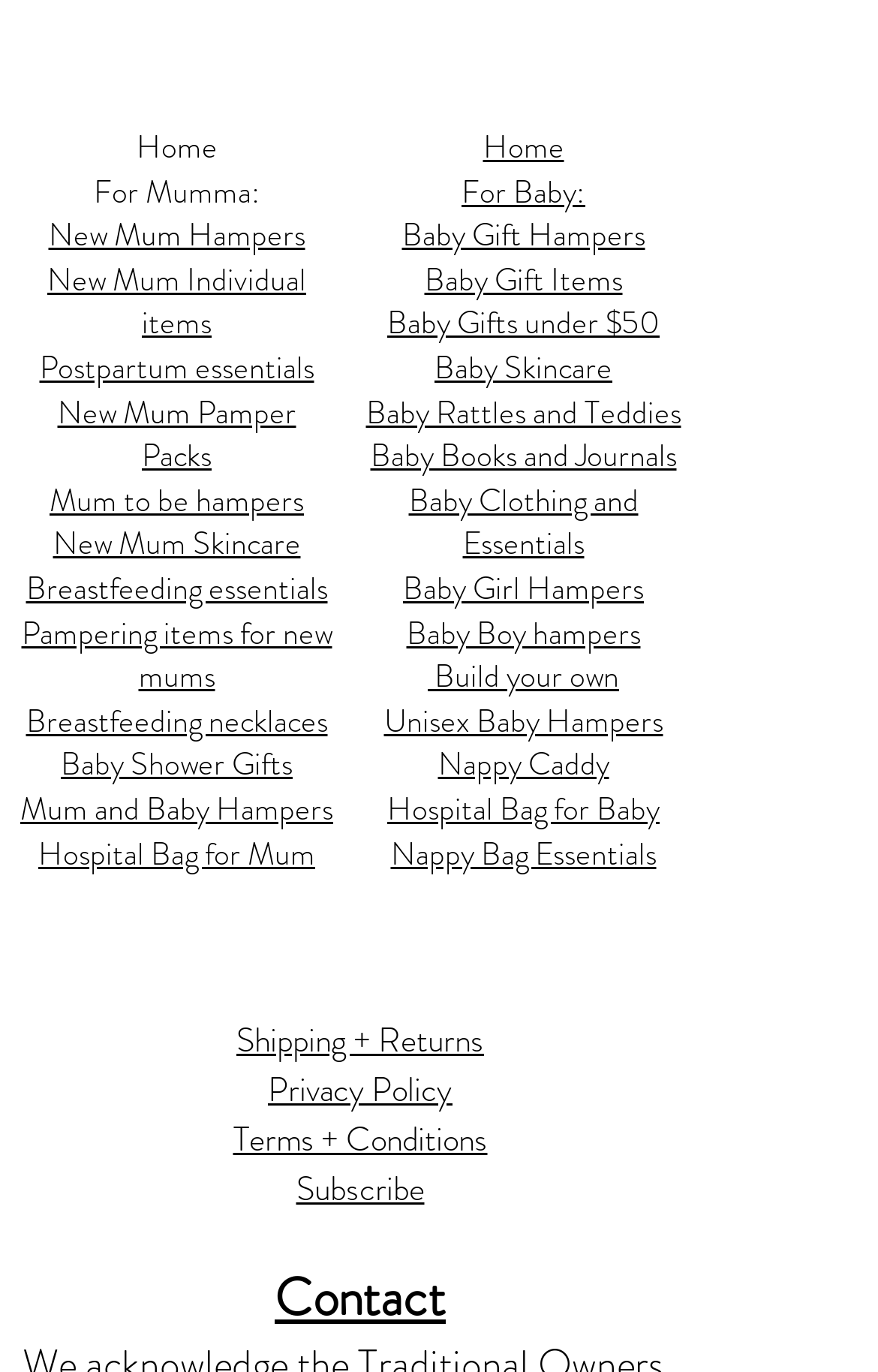Give a succinct answer to this question in a single word or phrase: 
How many links are there for baby gifts?

11